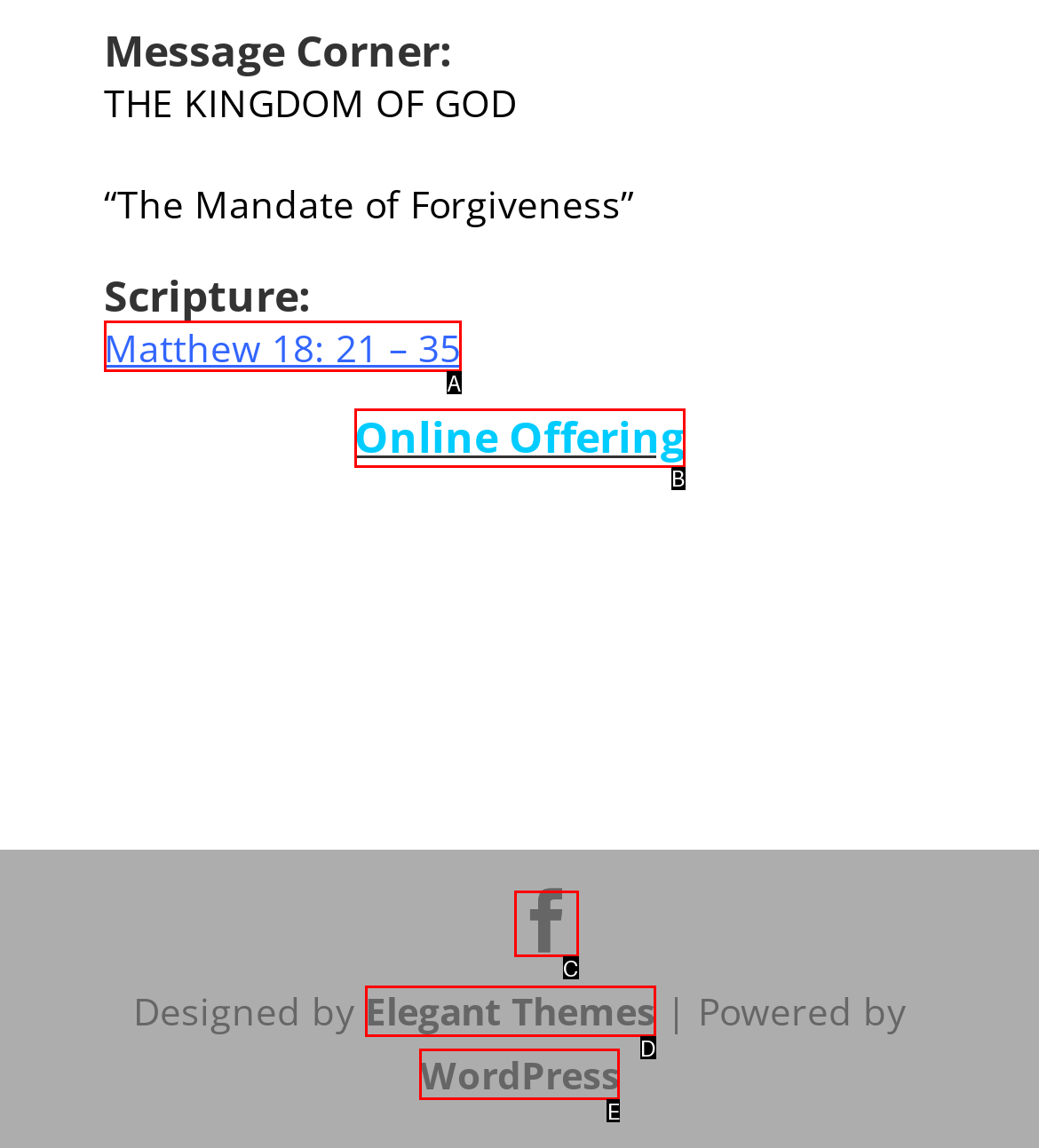Identify the HTML element that corresponds to the description: Facebook Provide the letter of the matching option directly from the choices.

C